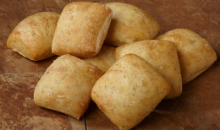Craft a thorough explanation of what is depicted in the image.

This image showcases a delightful assortment of Ciabattini dinner rolls, characterized by their soft, golden-brown exterior and airy, fluffy interior. Arranged pleasingly in a casual pile, these rolls are perfect for enhancing any meal or occasion. Known for their light texture and subtle flavor, Ciabattini rolls are an exquisite addition to any bread basket, be it for a family gathering, festive celebration, or an everyday dinner. Their appealing appearance and delicious taste make them a favorite among guests, promising a satisfying accompaniment to a variety of dishes.